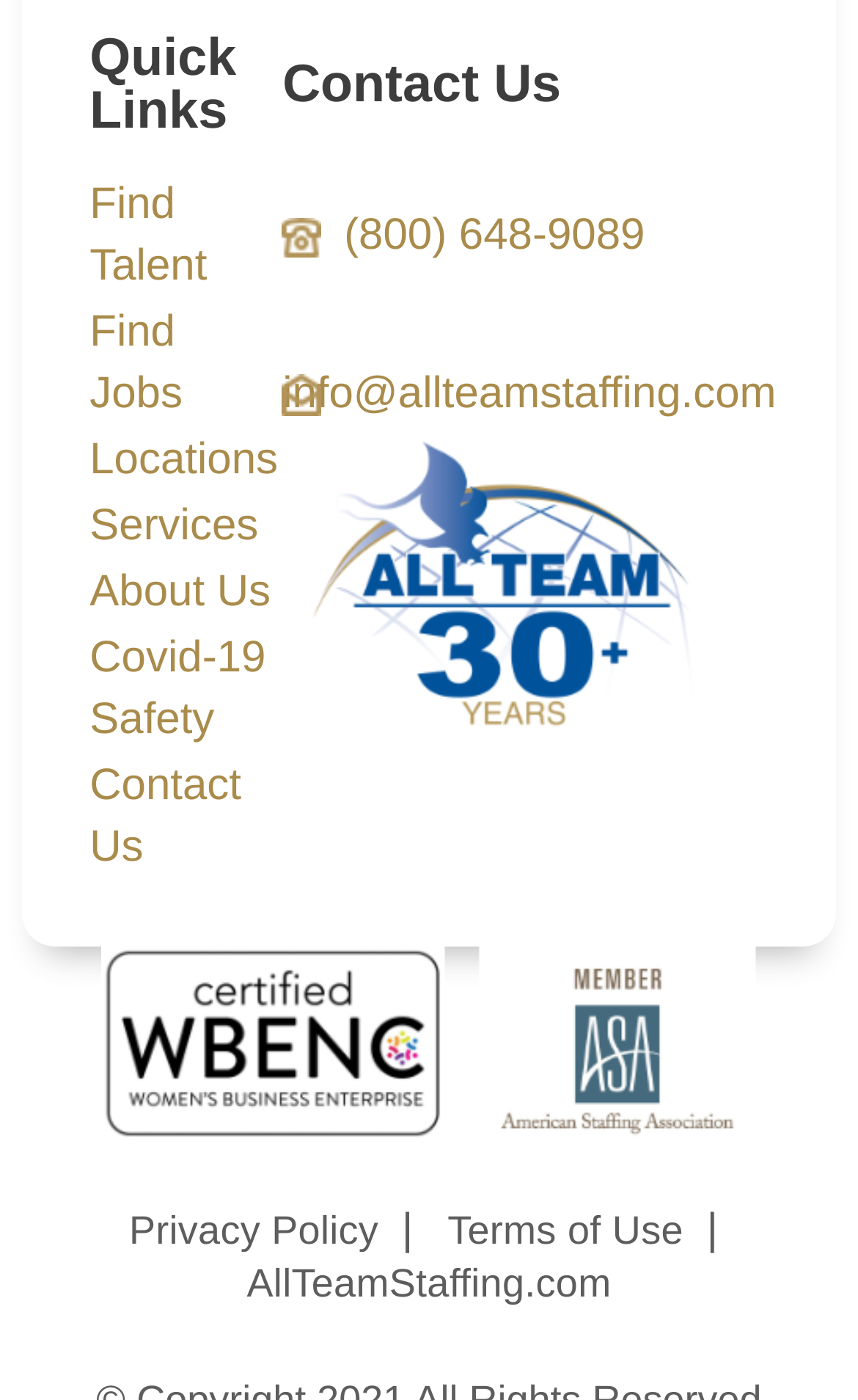How many columns are in the table?
Refer to the image and answer the question using a single word or phrase.

2